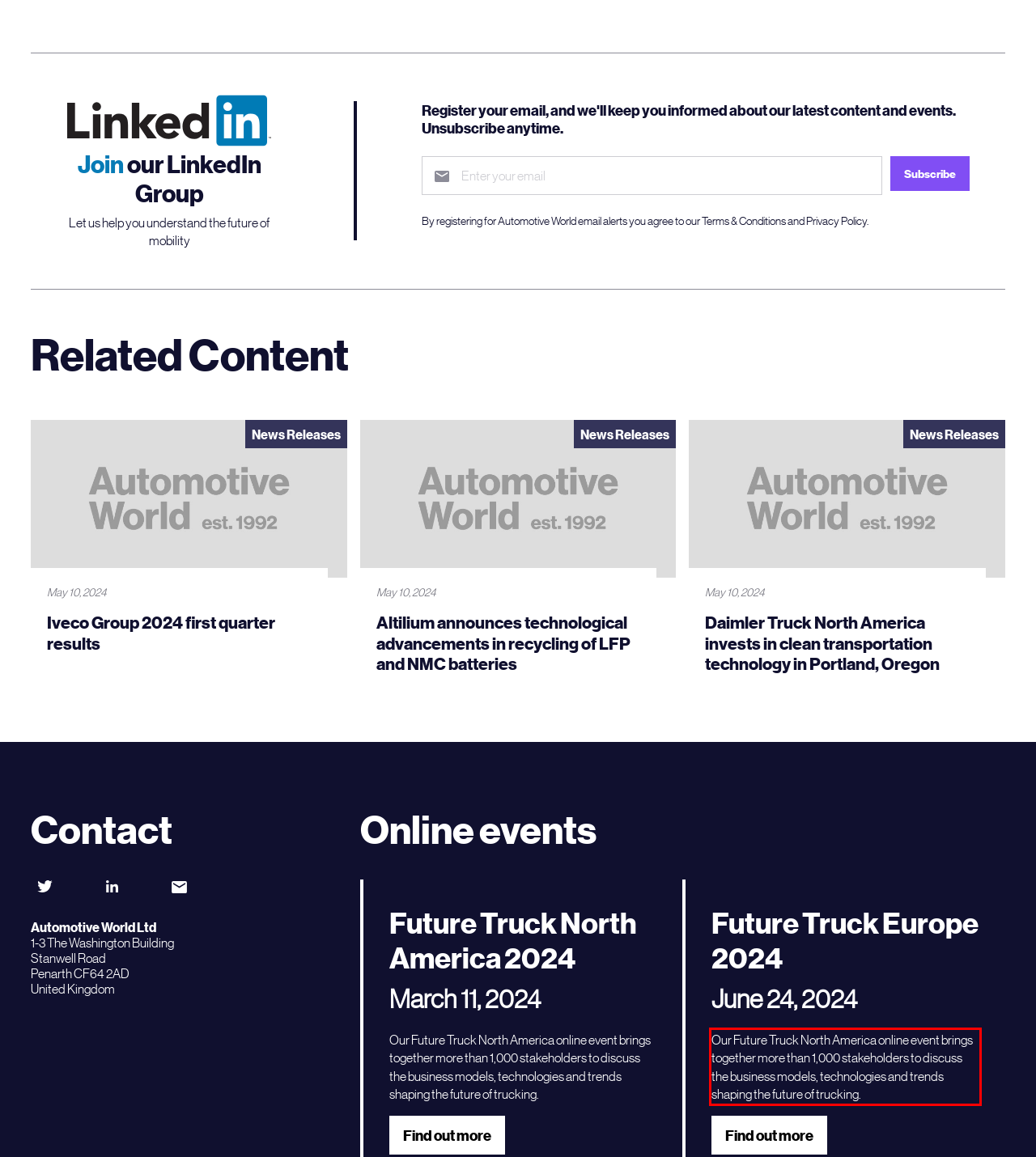There is a UI element on the webpage screenshot marked by a red bounding box. Extract and generate the text content from within this red box.

Our Future Truck North America online event brings together more than 1,000 stakeholders to discuss the business models, technologies and trends shaping the future of trucking.